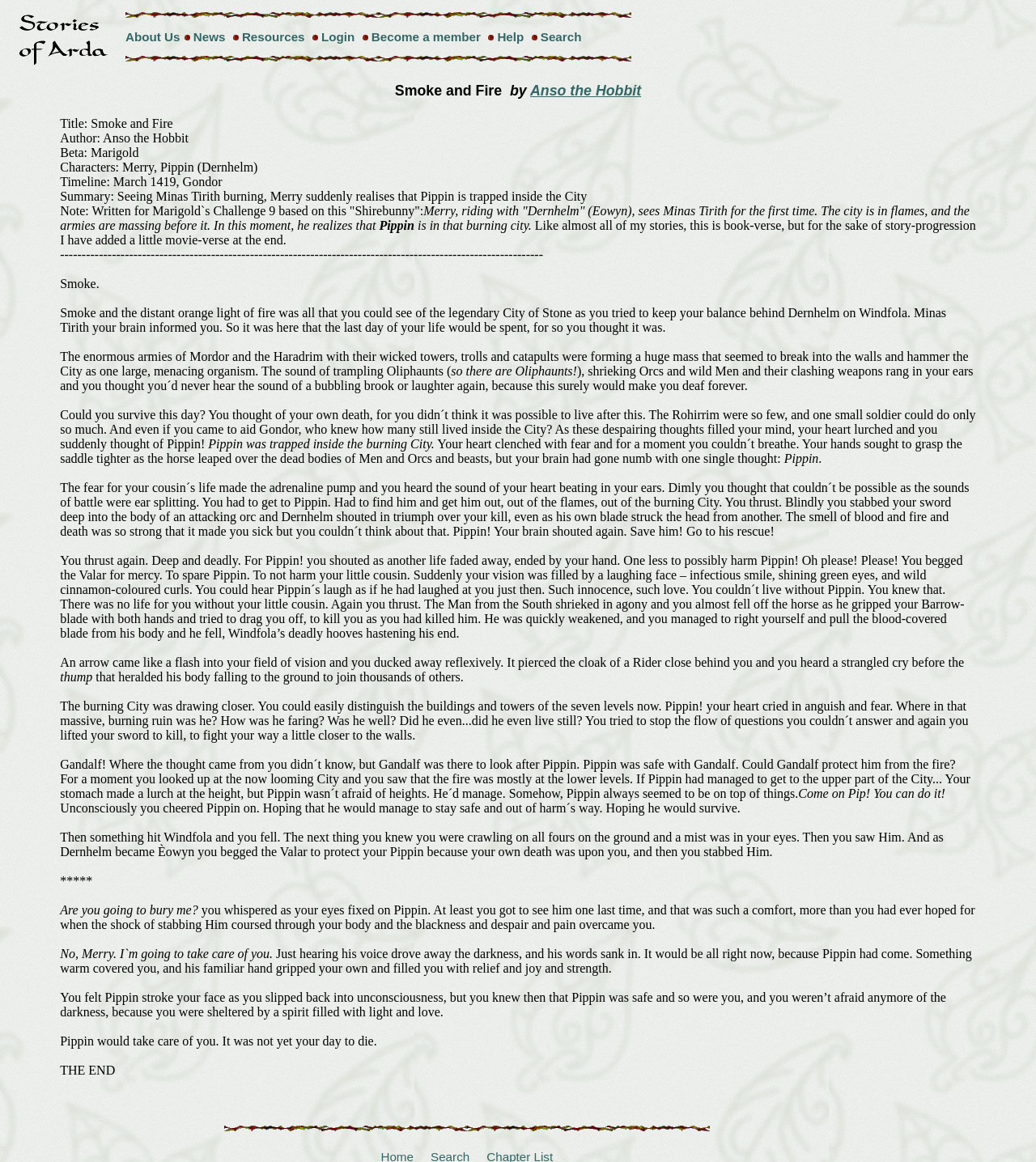Given the element description About Us, identify the bounding box coordinates for the UI element on the webpage screenshot. The format should be (top-left x, top-left y, bottom-right x, bottom-right y), with values between 0 and 1.

[0.121, 0.026, 0.174, 0.038]